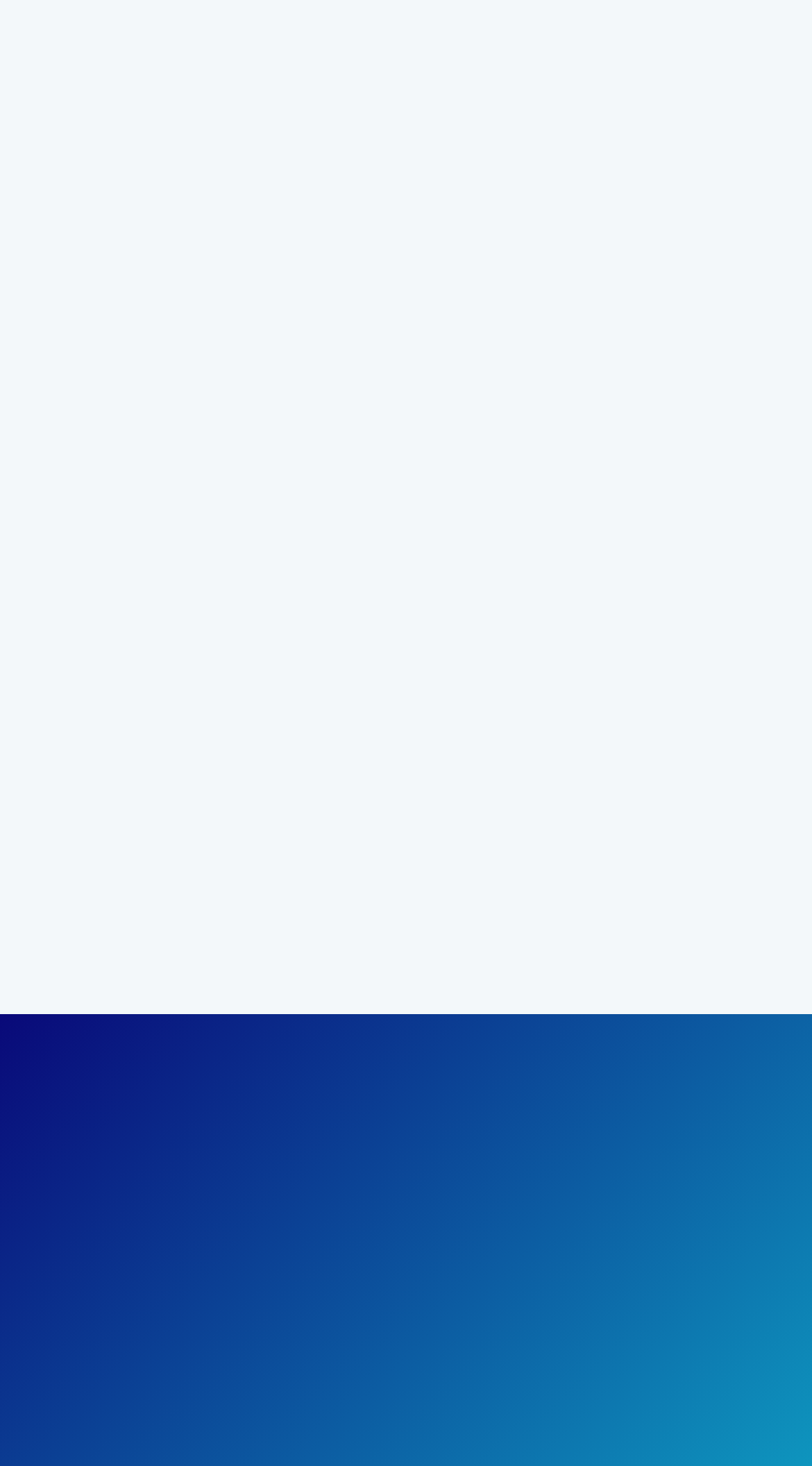What type of rentals are offered?
Provide a detailed and extensive answer to the question.

Based on the links provided under the 'Rentals' heading, the website offers rentals for Car Camping, Backpacking, and Stand Up Paddle (SUP).